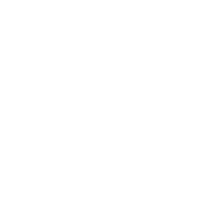Explain the image in a detailed and descriptive way.

The image showcases the "Urine Drug Abuse FKET Test Kit," which is designed for high accuracy, sensitivity, and specificity in detecting F-Ketamine levels from urine samples. This rapid test allows for efficient screening without the need for bulky instruments. The test is used primarily for substance detection, yielding results within 5 minutes, and is sensitive to levels above 1000 ng/mL. It is available in various formats including dipstick, cassette, and panel, and is recommended to be stored at temperatures between 2-30°C. The product brand is CITEST, signifying its reliability in drug testing solutions.